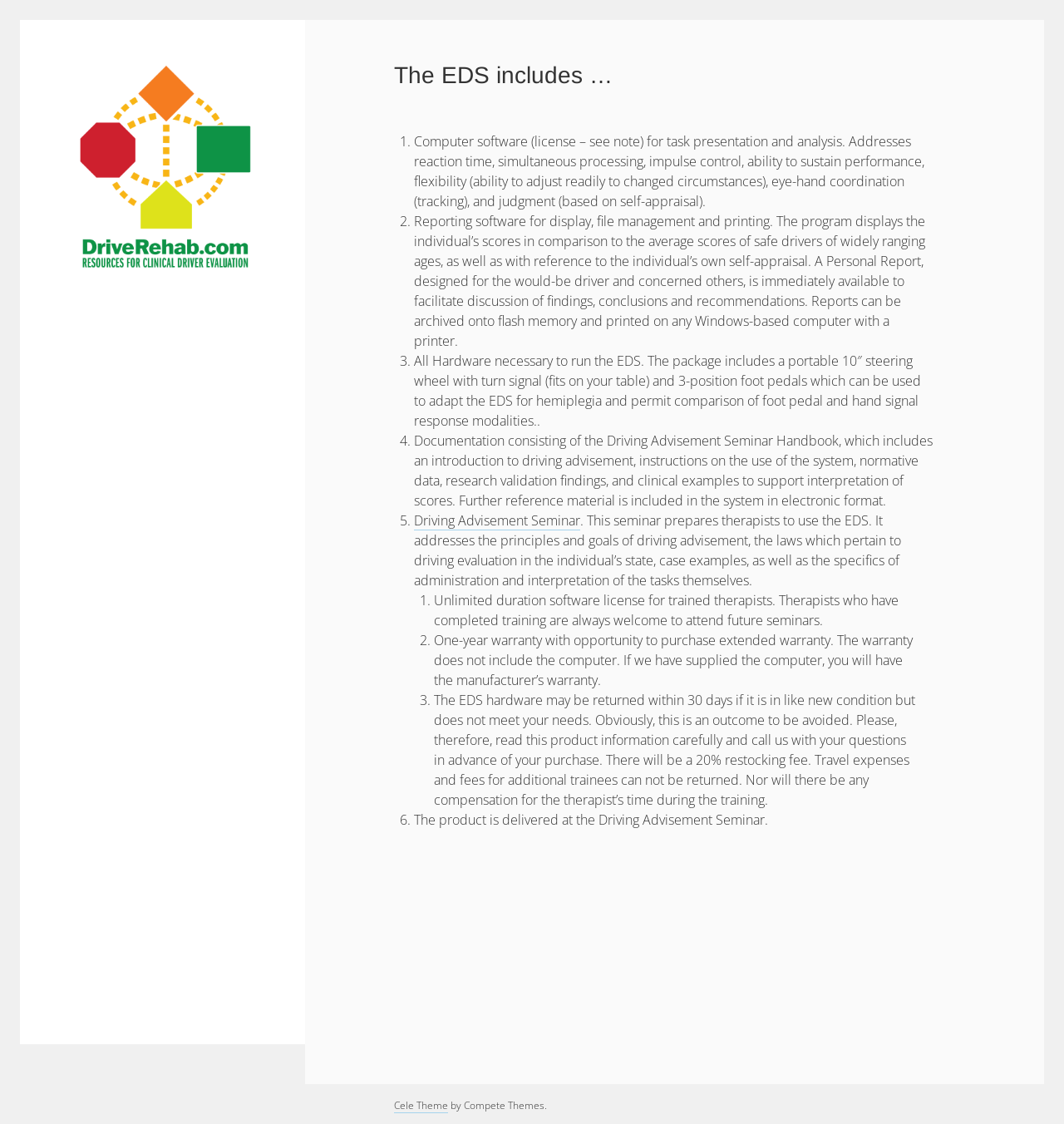Please answer the following question as detailed as possible based on the image: 
What is the name of the company?

The company name is mentioned in the top-left corner of the webpage, where it says 'DriveRehab LLC DriveRehab.com Resources for Clinical Driver Evaluation'.